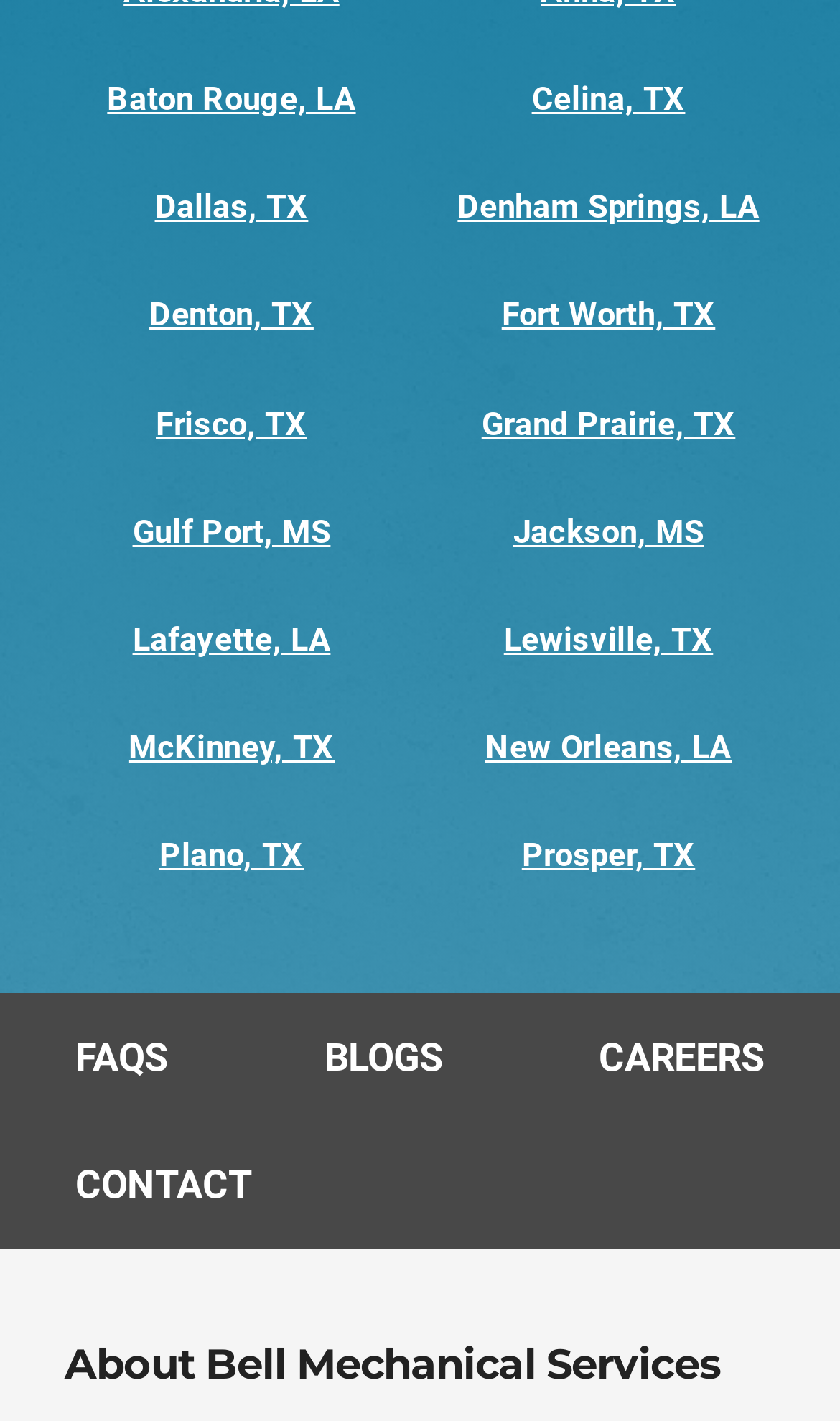Find the bounding box coordinates of the clickable area required to complete the following action: "Read the recent post about Olimpia Dominates Olancho FC".

None